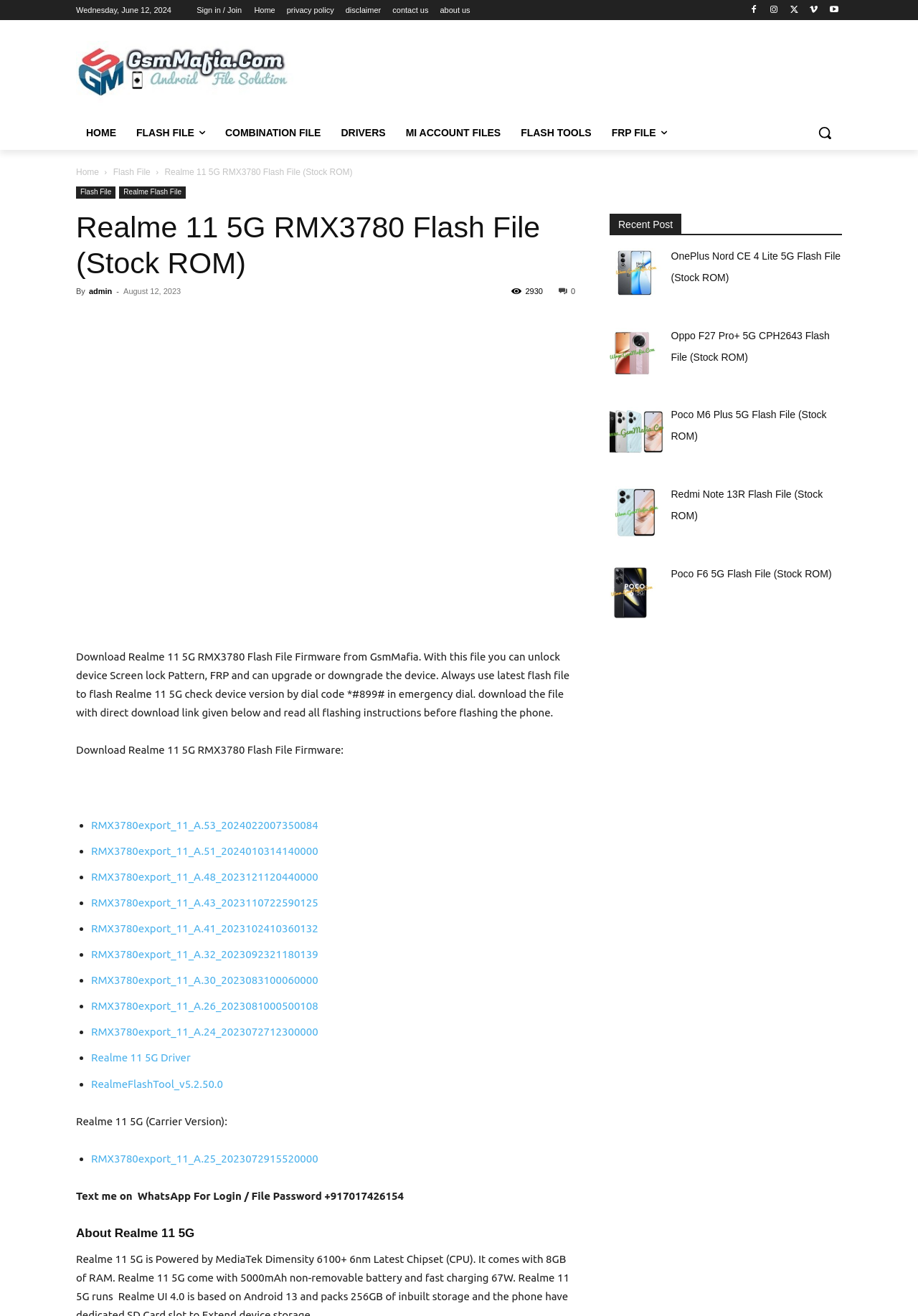Could you indicate the bounding box coordinates of the region to click in order to complete this instruction: "Click on the 'Realme 11 5G Driver' link".

[0.099, 0.799, 0.208, 0.808]